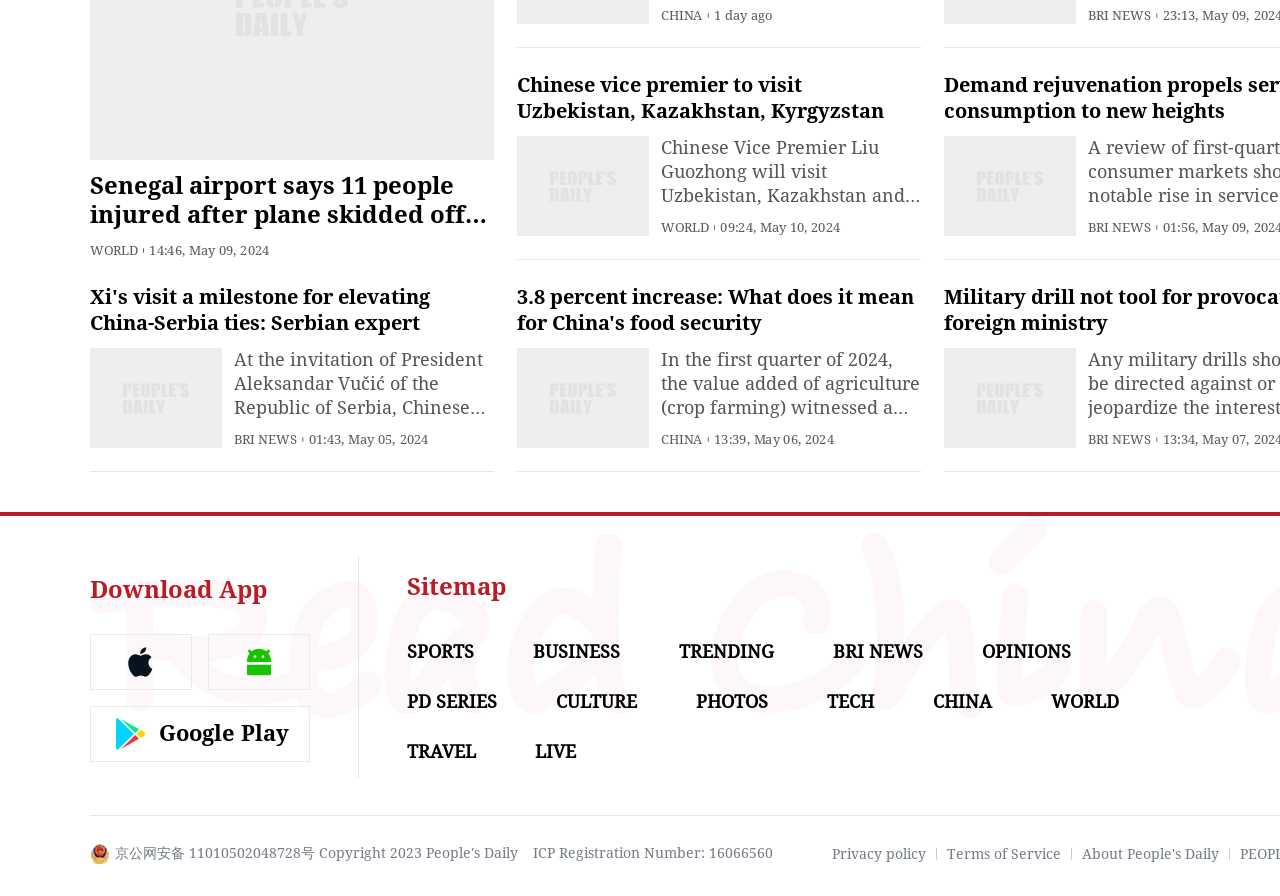How many days ago was the news 'At the invitation of President Aleksandar Vučić of the Republic of Serbia, Chinese President Xi Jinping will pay a state visit to Serbia.' published?
Provide an in-depth and detailed answer to the question.

This question can be answered by looking at the timestamp of the news 'At the invitation of President Aleksandar Vučić of the Republic of Serbia, Chinese President Xi Jinping will pay a state visit to Serbia.', which is '01:43, May 05, 2024'. Since the current date is May 09, 2024, the news was published 5 days ago.